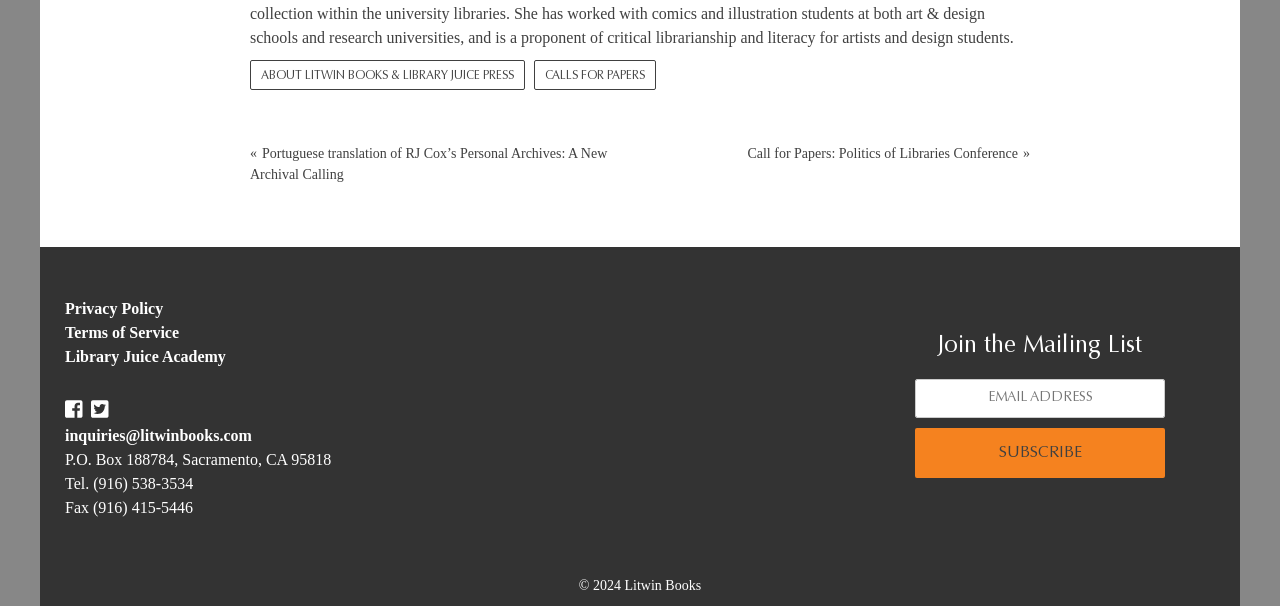Please identify the bounding box coordinates of the element on the webpage that should be clicked to follow this instruction: "Subscribe to the mailing list". The bounding box coordinates should be given as four float numbers between 0 and 1, formatted as [left, top, right, bottom].

[0.715, 0.707, 0.91, 0.789]